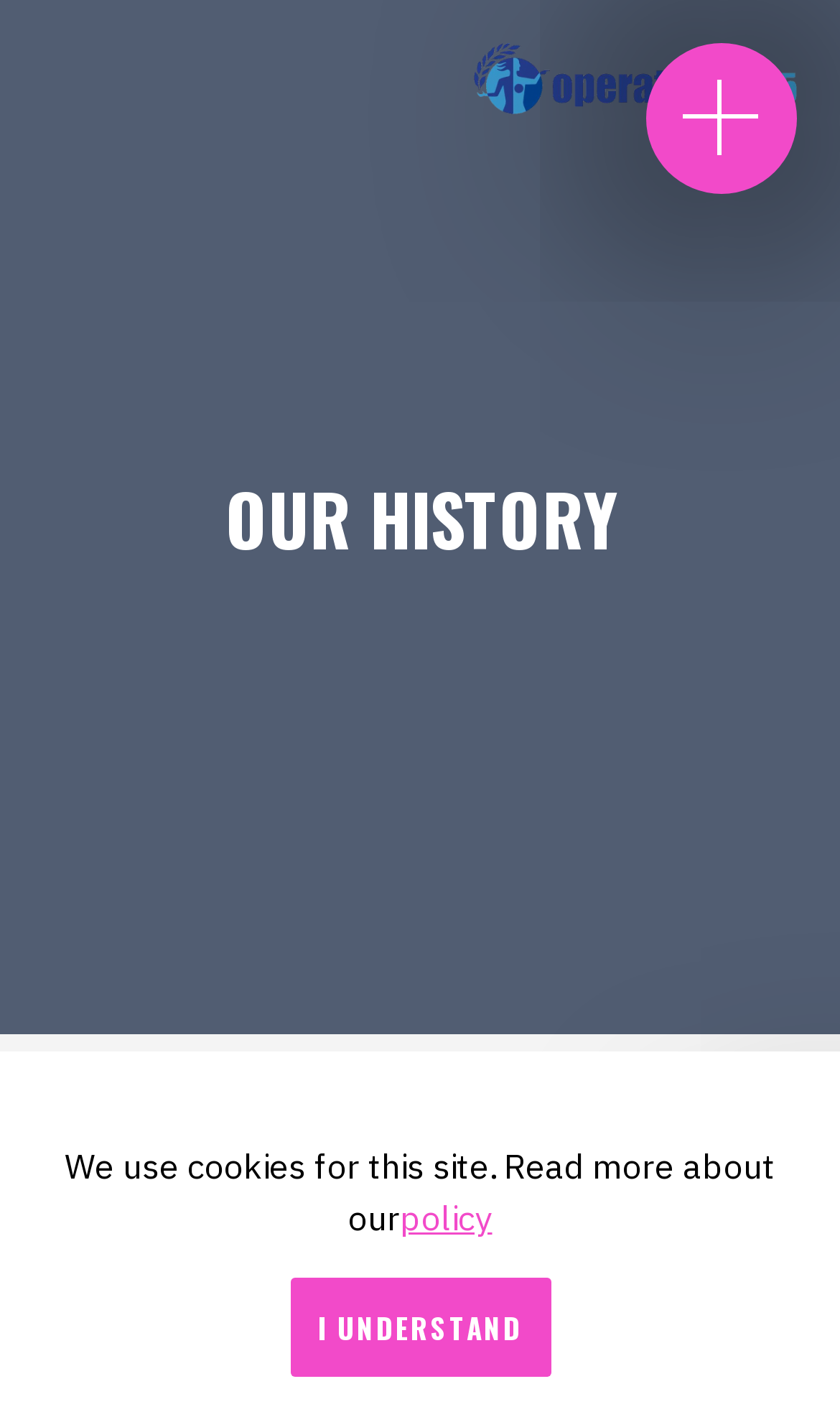What is the main topic of the webpage?
From the image, respond with a single word or phrase.

History of Operation1325